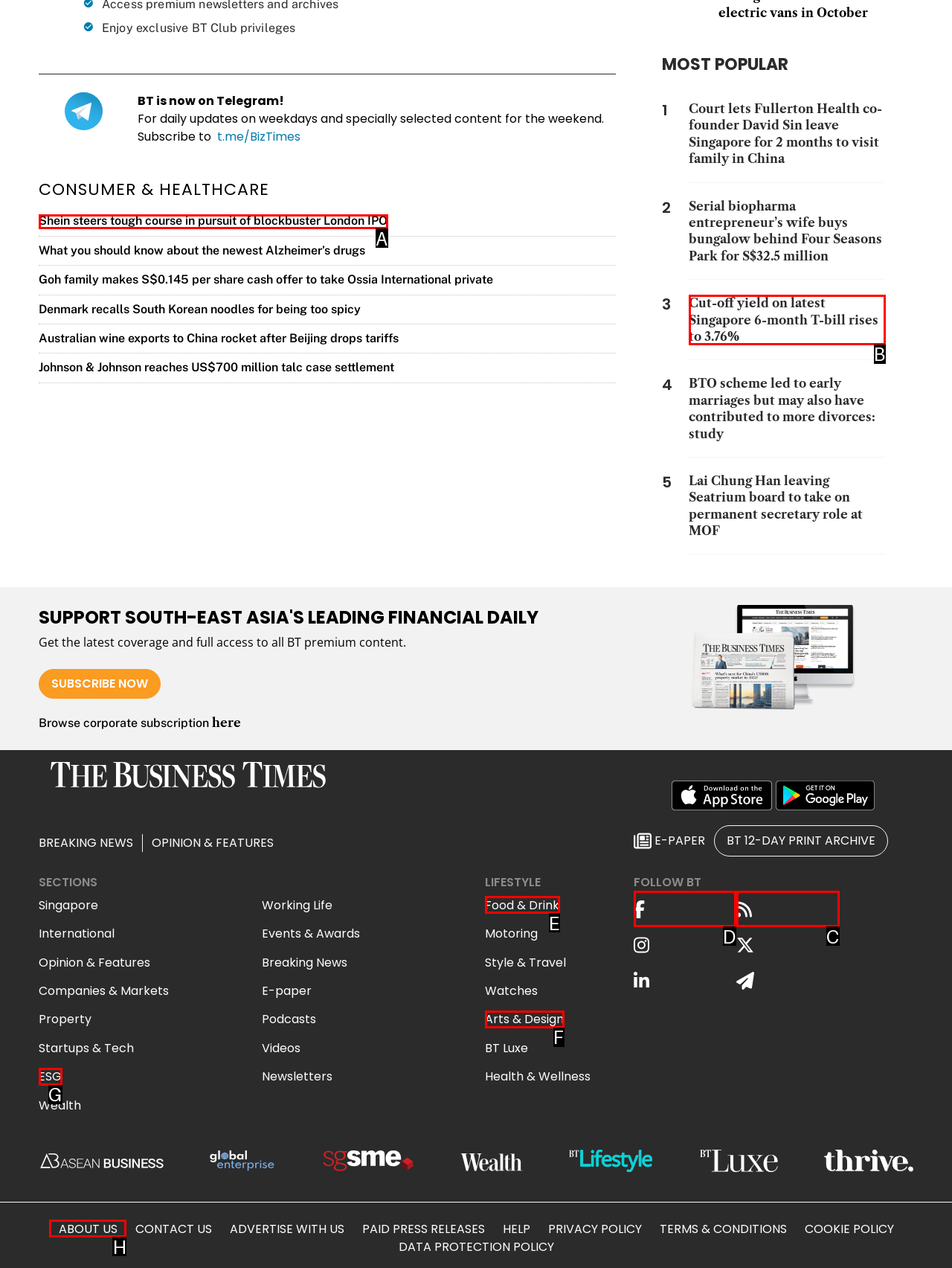Select the HTML element to finish the task: Follow BT on Facebook Reply with the letter of the correct option.

D